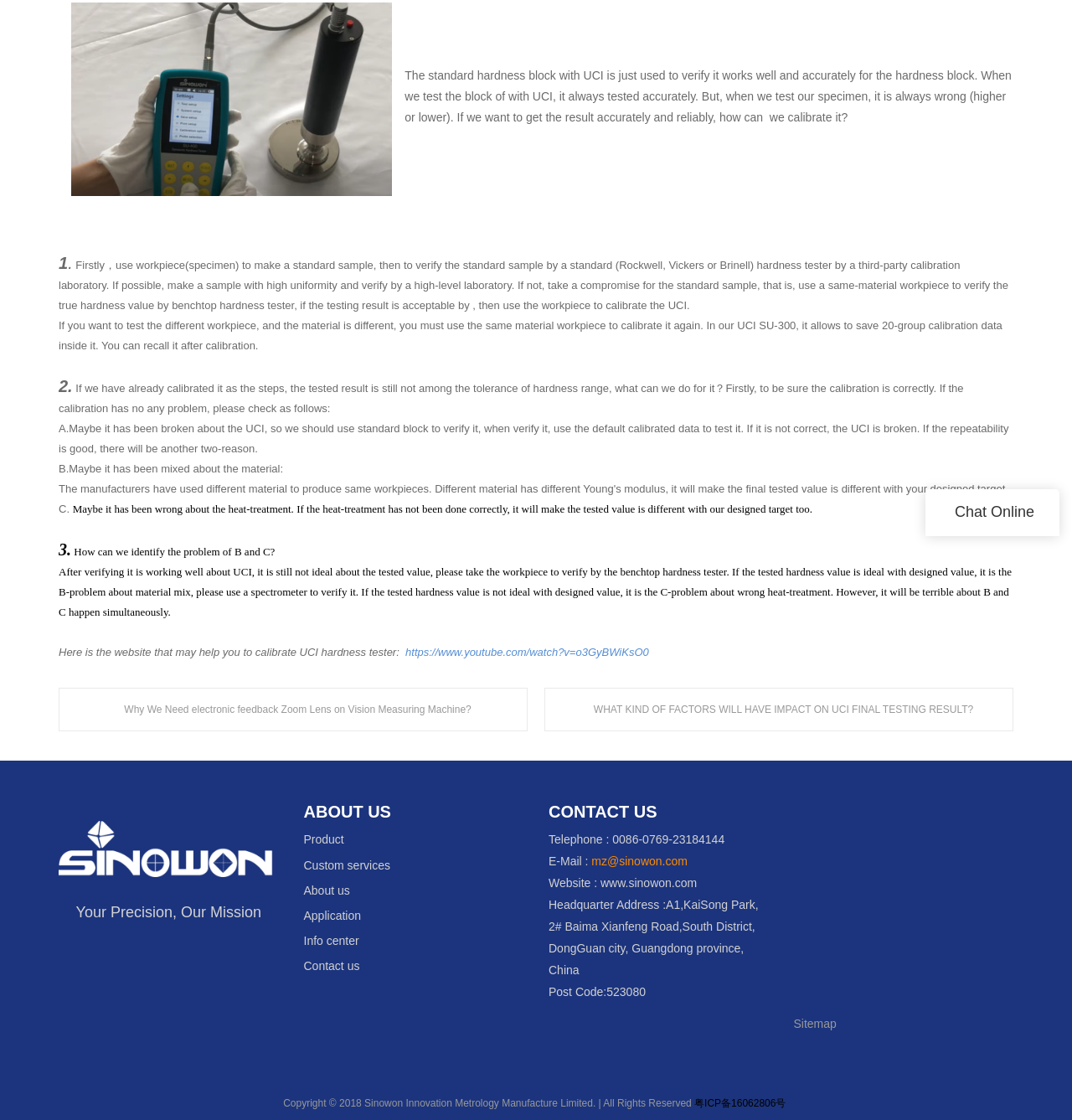Can you find the bounding box coordinates for the UI element given this description: "Contact us"? Provide the coordinates as four float numbers between 0 and 1: [left, top, right, bottom].

[0.283, 0.857, 0.335, 0.869]